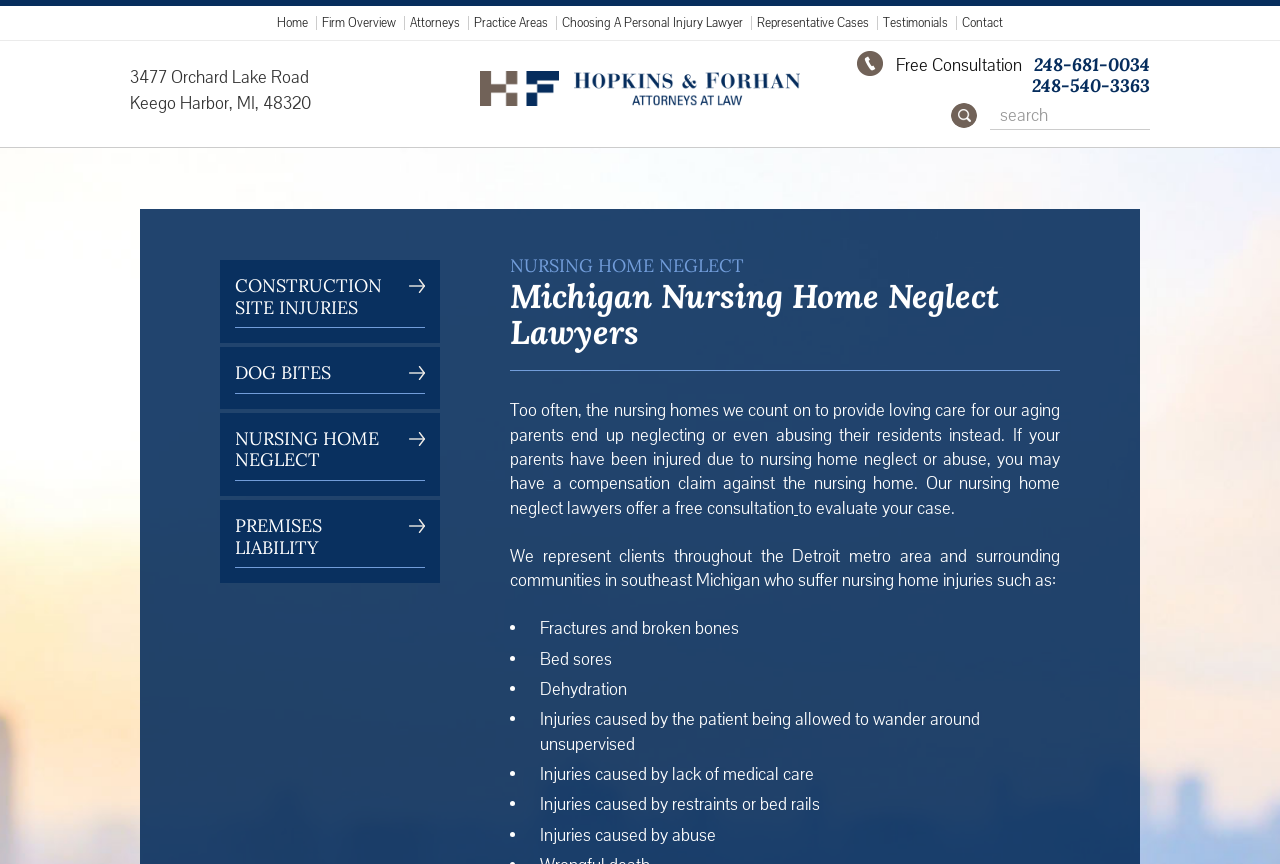Identify and extract the heading text of the webpage.

Michigan Nursing Home Neglect Lawyers